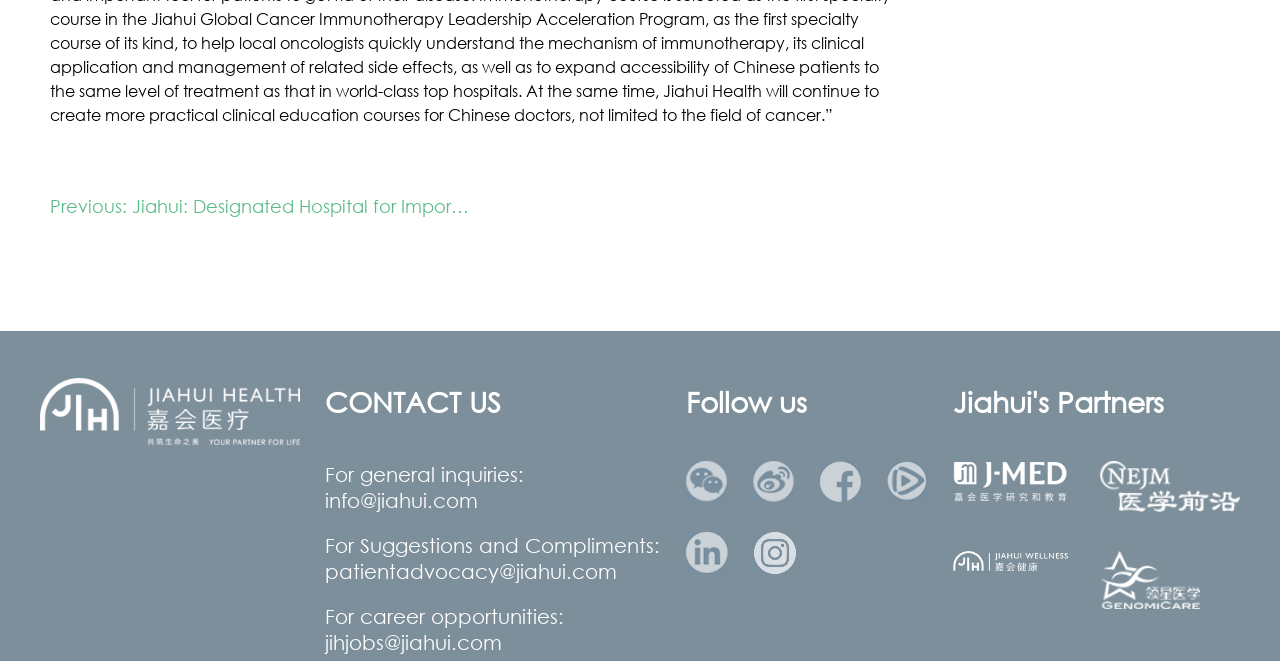How many social media platforms are listed under 'Follow us'?
Please provide a single word or phrase as the answer based on the screenshot.

5